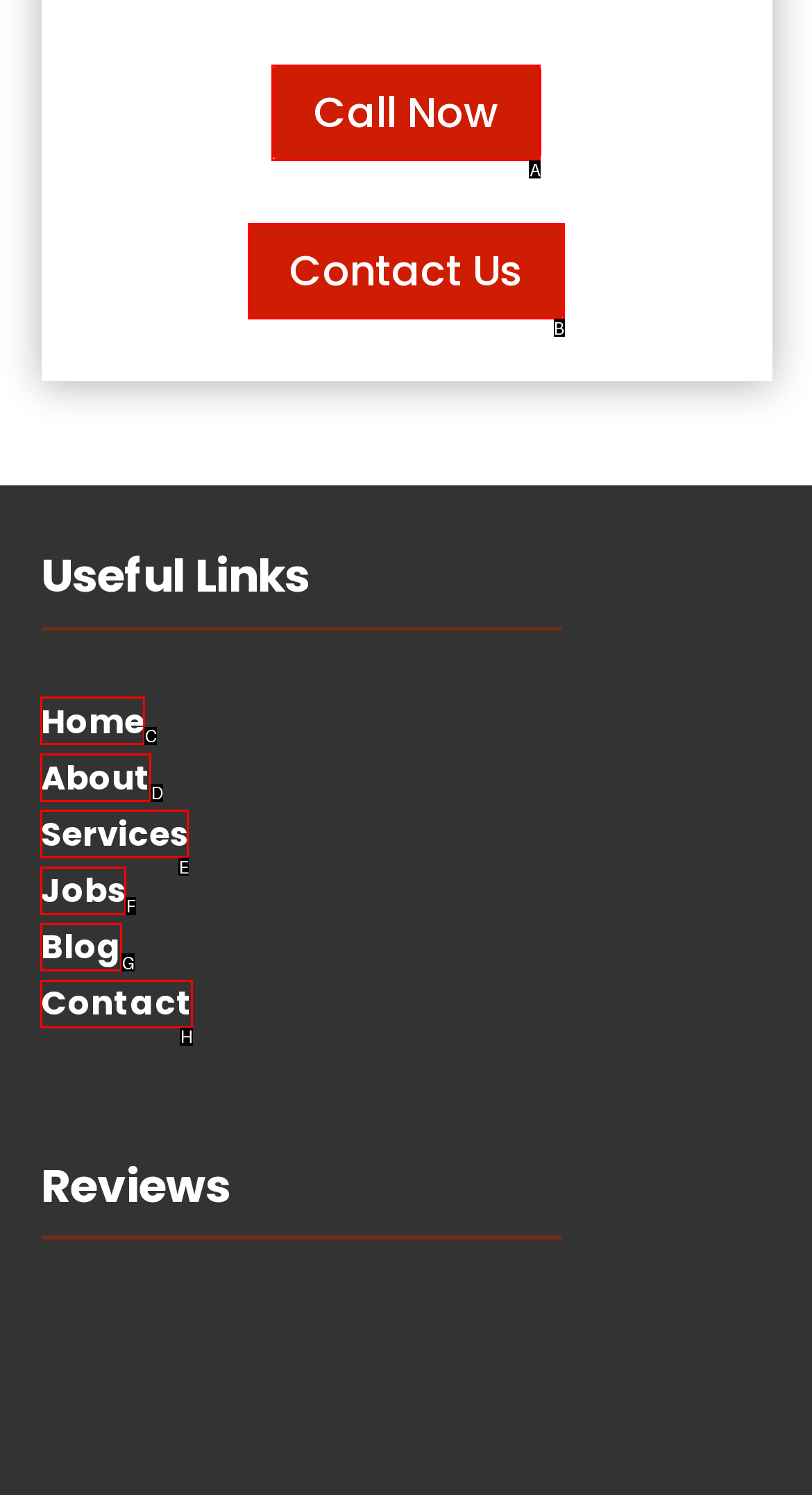Choose the HTML element that should be clicked to accomplish the task: Read About page. Answer with the letter of the chosen option.

D